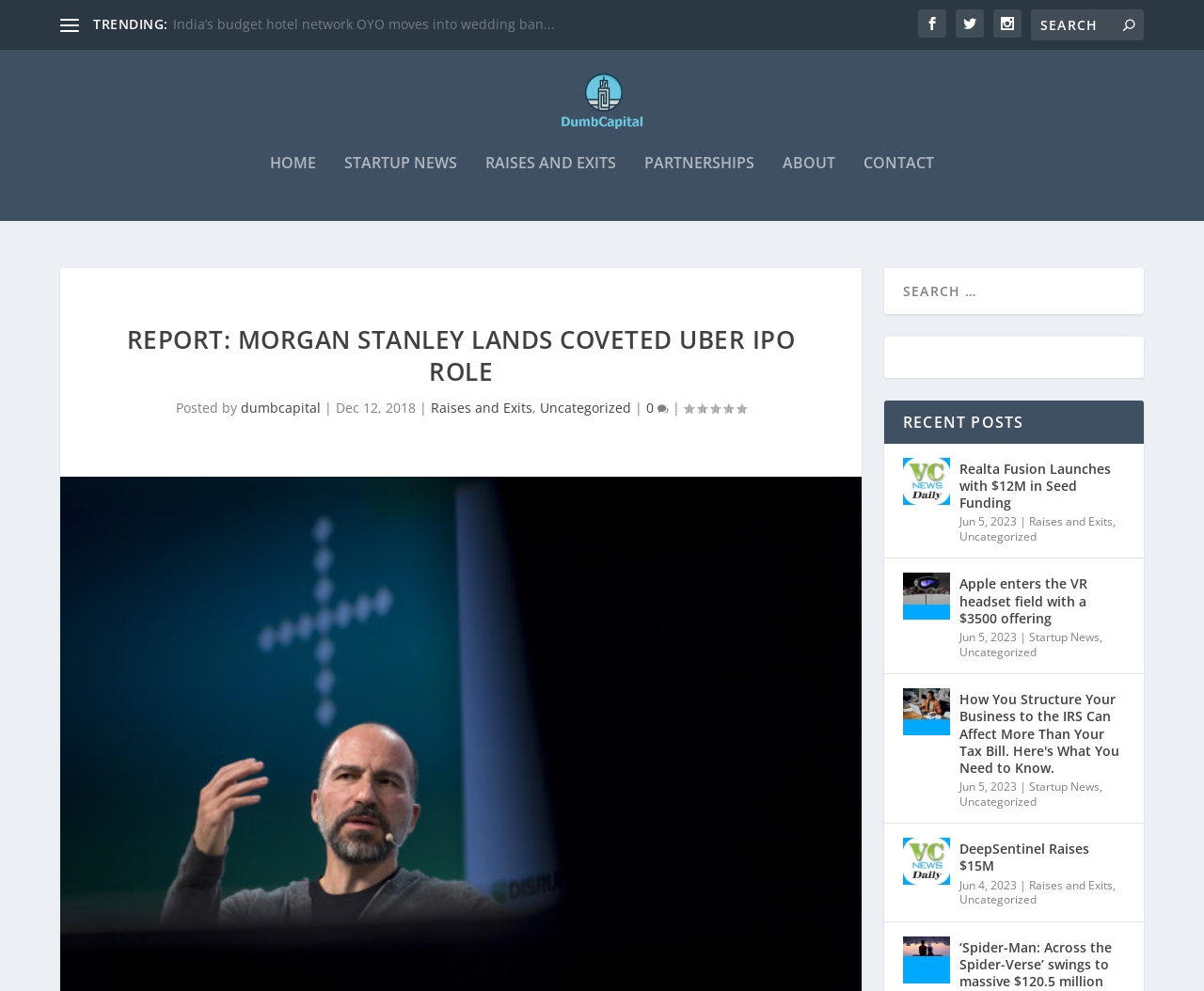What is the date of the article 'Realta Fusion Launches with $12M in Seed Funding'?
Could you answer the question with a detailed and thorough explanation?

I found the date of the article by looking at the text below the article title, where it says 'Jun 5, 2023'.